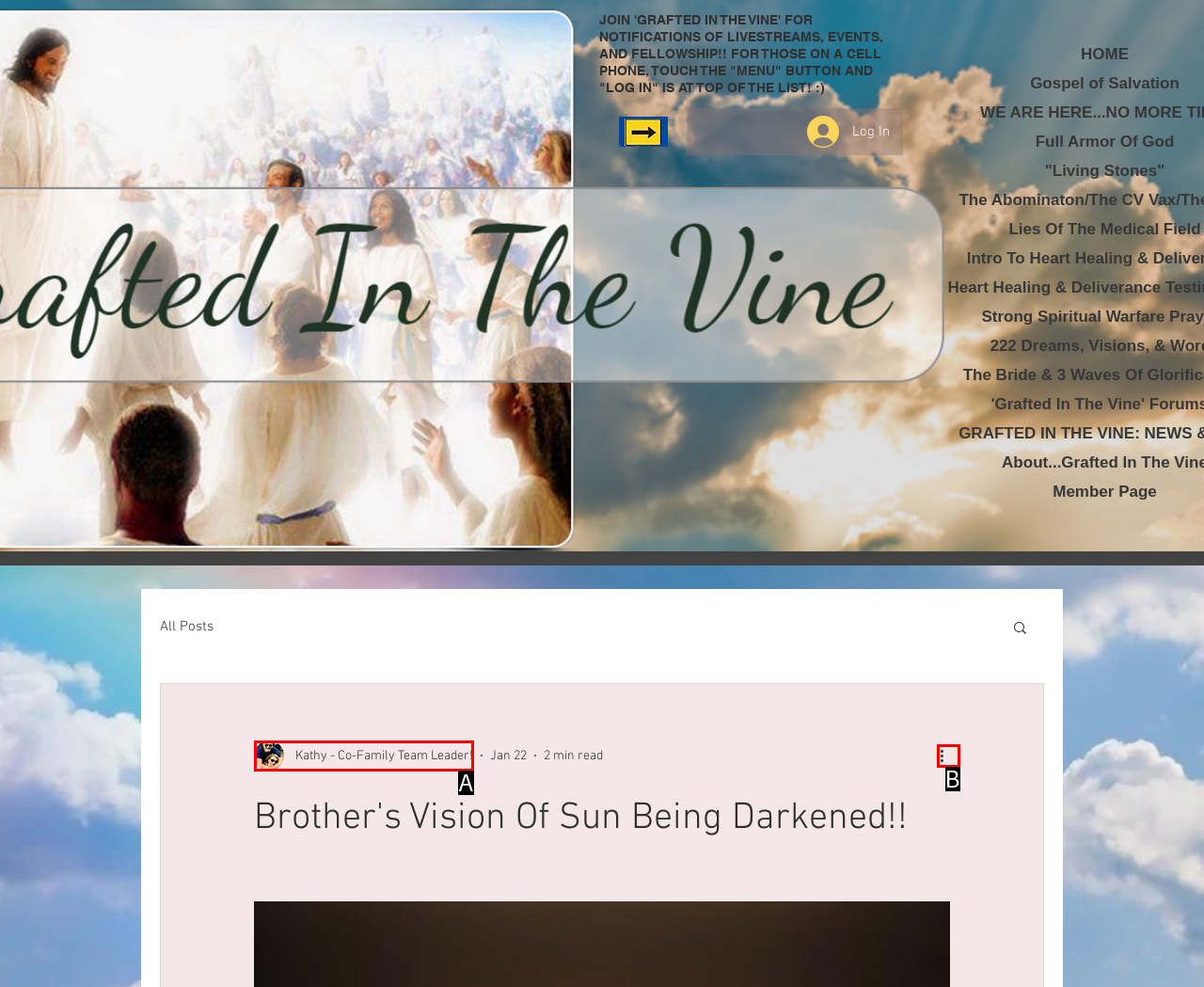Determine the HTML element that aligns with the description: Kathy - Co-Family Team Leader!
Answer by stating the letter of the appropriate option from the available choices.

A